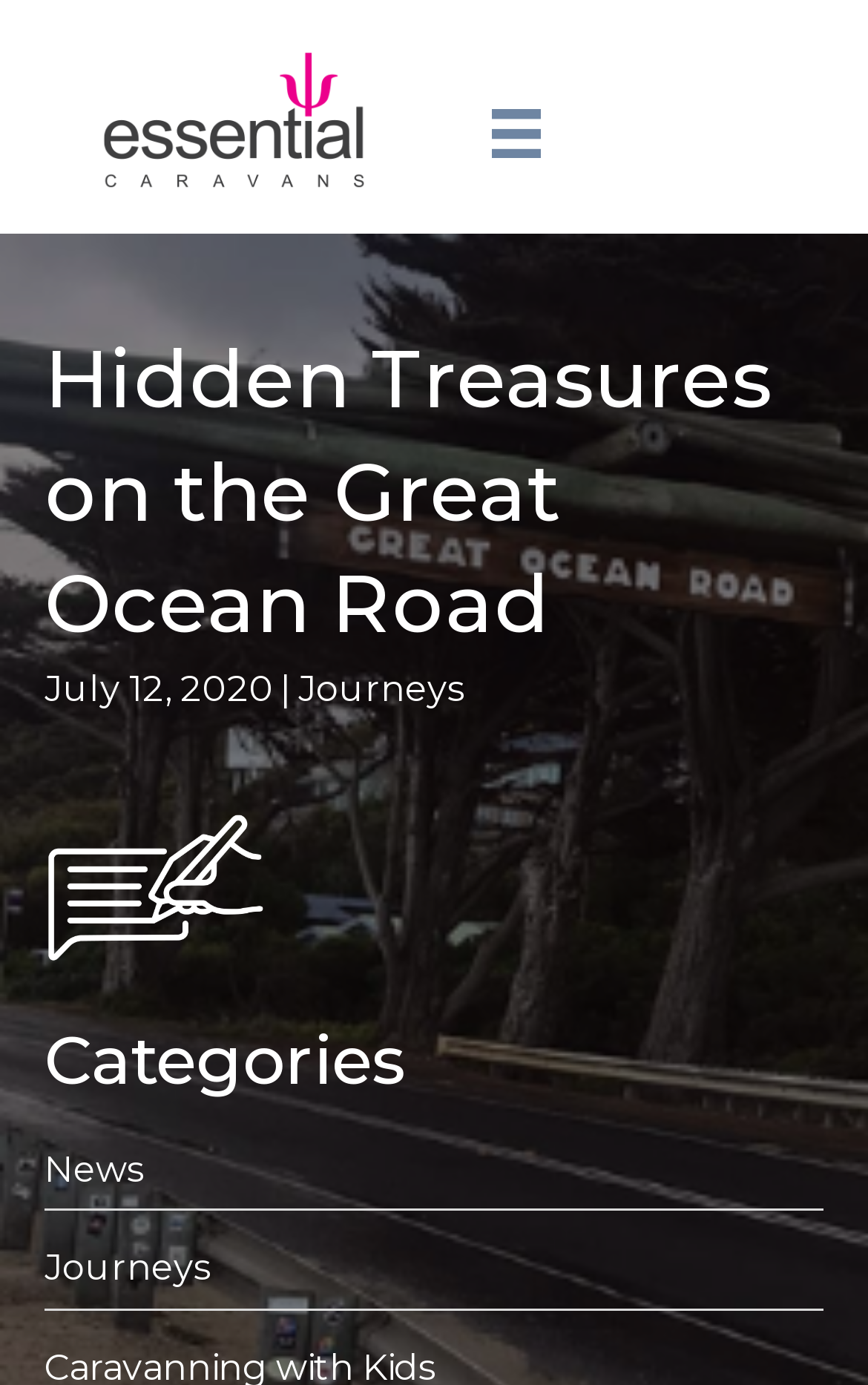Please answer the following query using a single word or phrase: 
What is the icon at the top right corner?

Menu